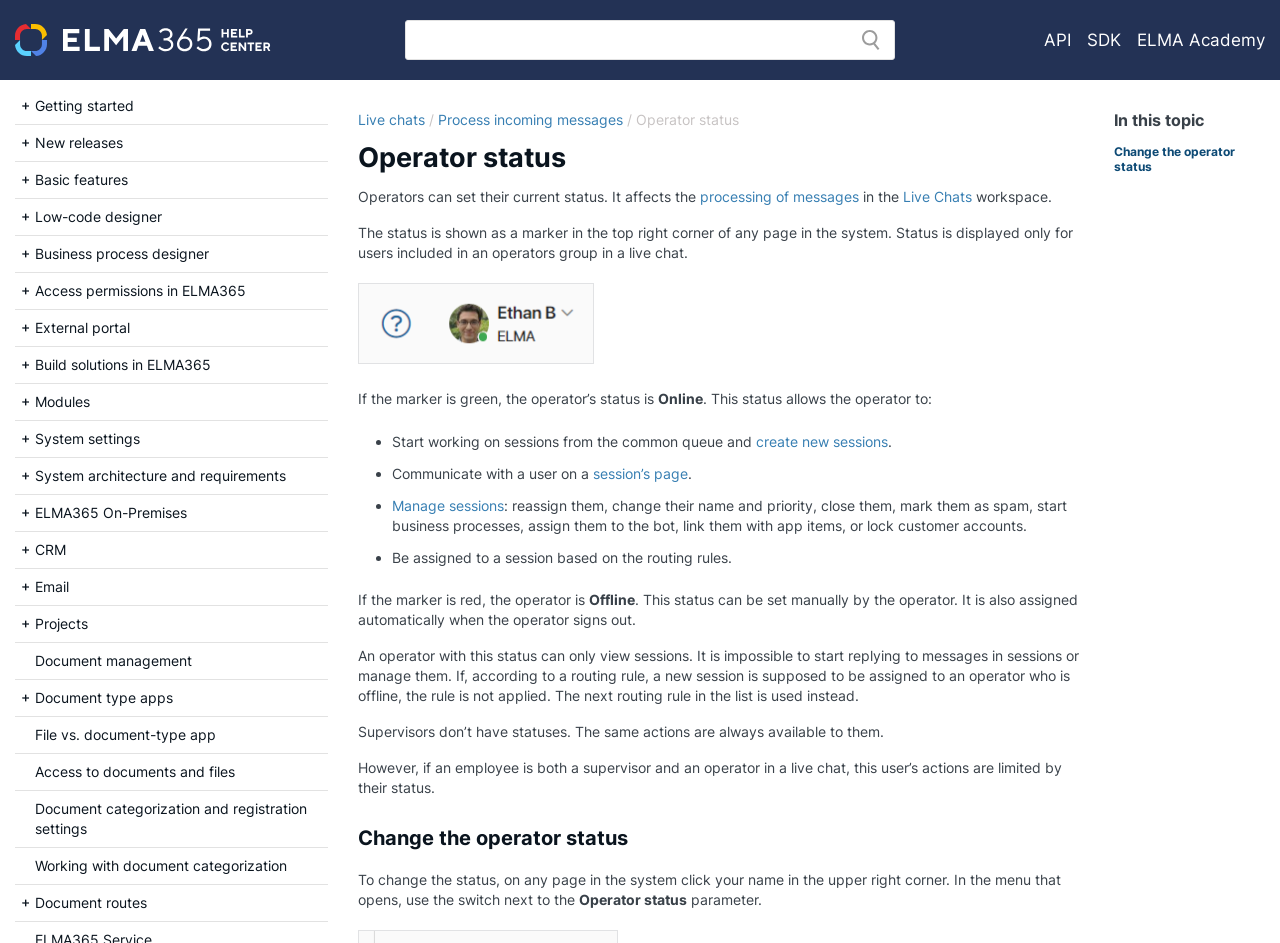What are the two possible statuses of an operator?
From the image, provide a succinct answer in one word or a short phrase.

Online and Offline